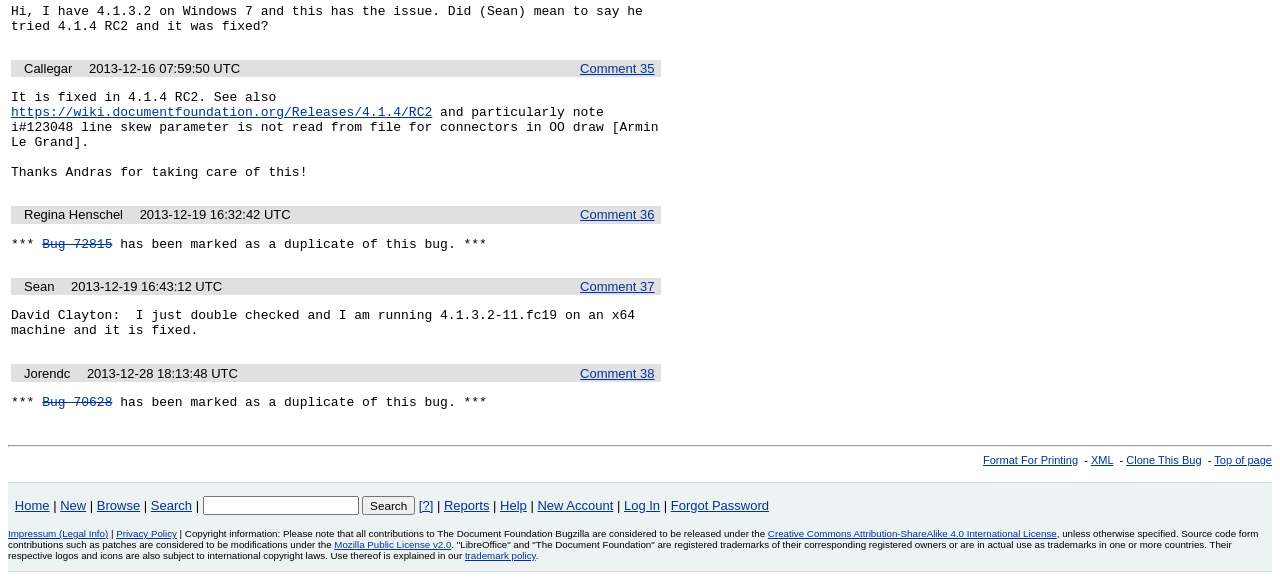Could you find the bounding box coordinates of the clickable area to complete this instruction: "Search for something using the 'Quick Search' textbox"?

[0.158, 0.855, 0.28, 0.888]